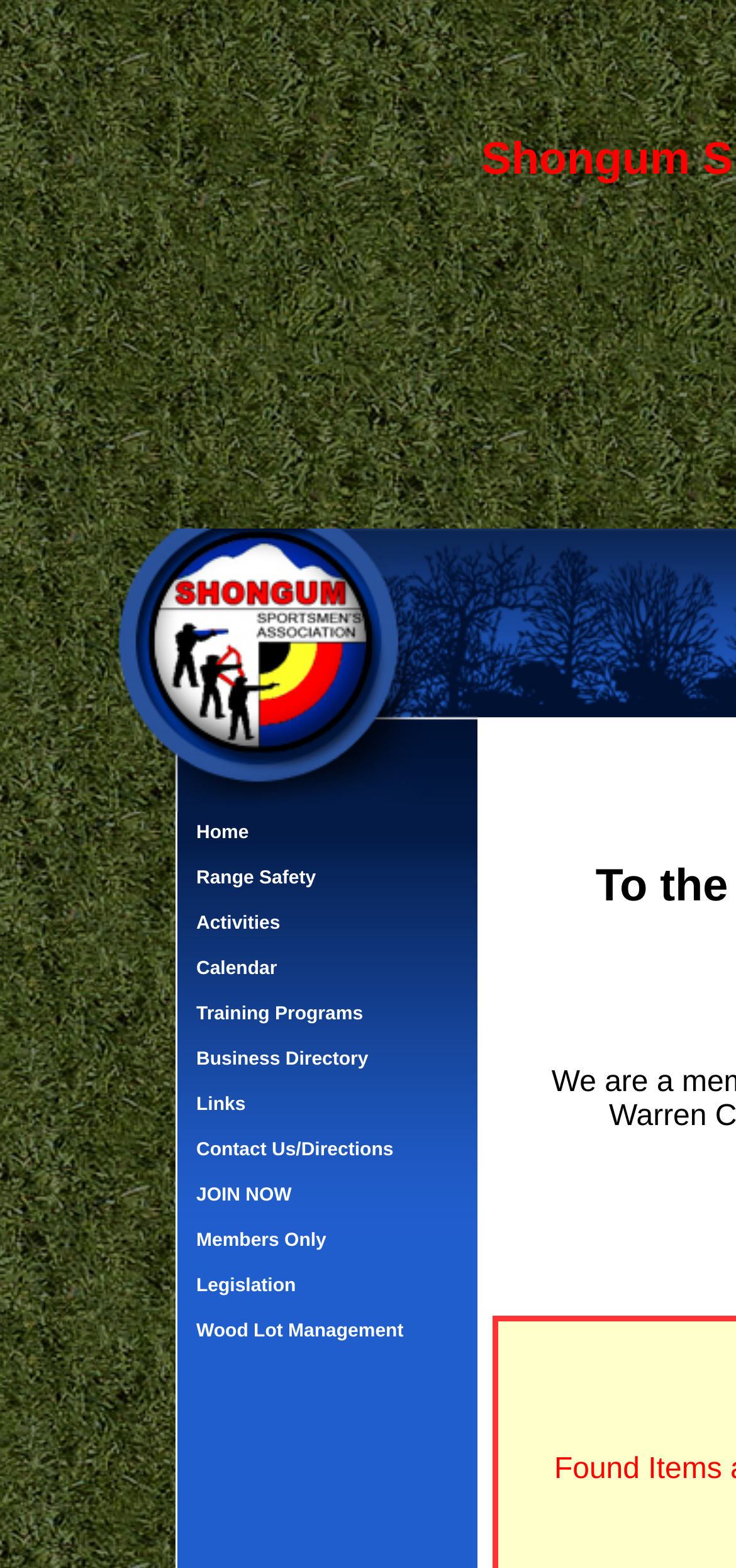Summarize the webpage in an elaborate manner.

The webpage is for the NRA Sporting Club, specifically the Shongum Sportsmen's Association. At the top, there is a navigation menu with 11 links, each accompanied by a heading. The links are arranged horizontally, with "Home" on the left and "Wood Lot Management" on the right. The links are evenly spaced, with "JOIN NOW" standing out slightly. 

Below the navigation menu, the rest of the webpage is not described in the provided accessibility tree.